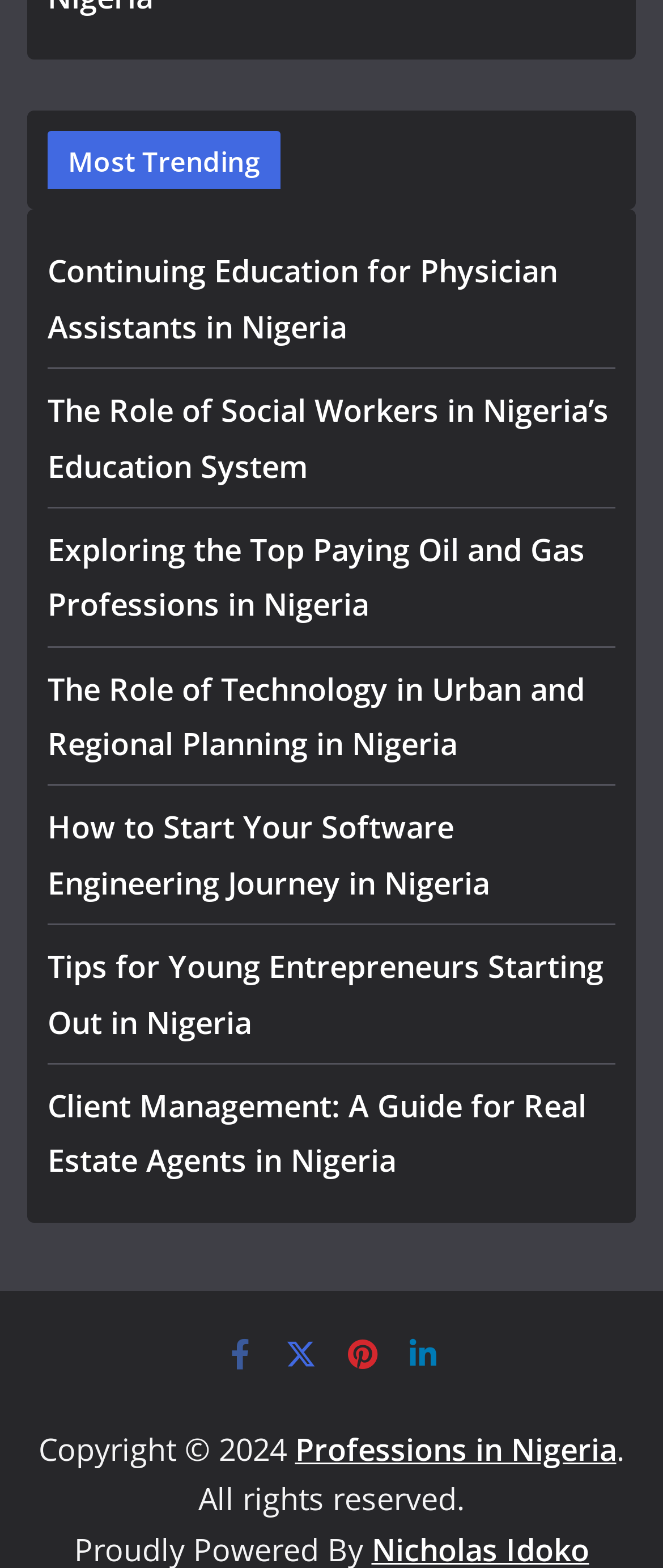How many social media links are there?
Provide a detailed answer to the question using information from the image.

I counted the number of social media links at the bottom of the page, which are 'Facebook', 'Twitter', 'Pinterest', and 'LinkedIn'. There are 4 social media links in total.